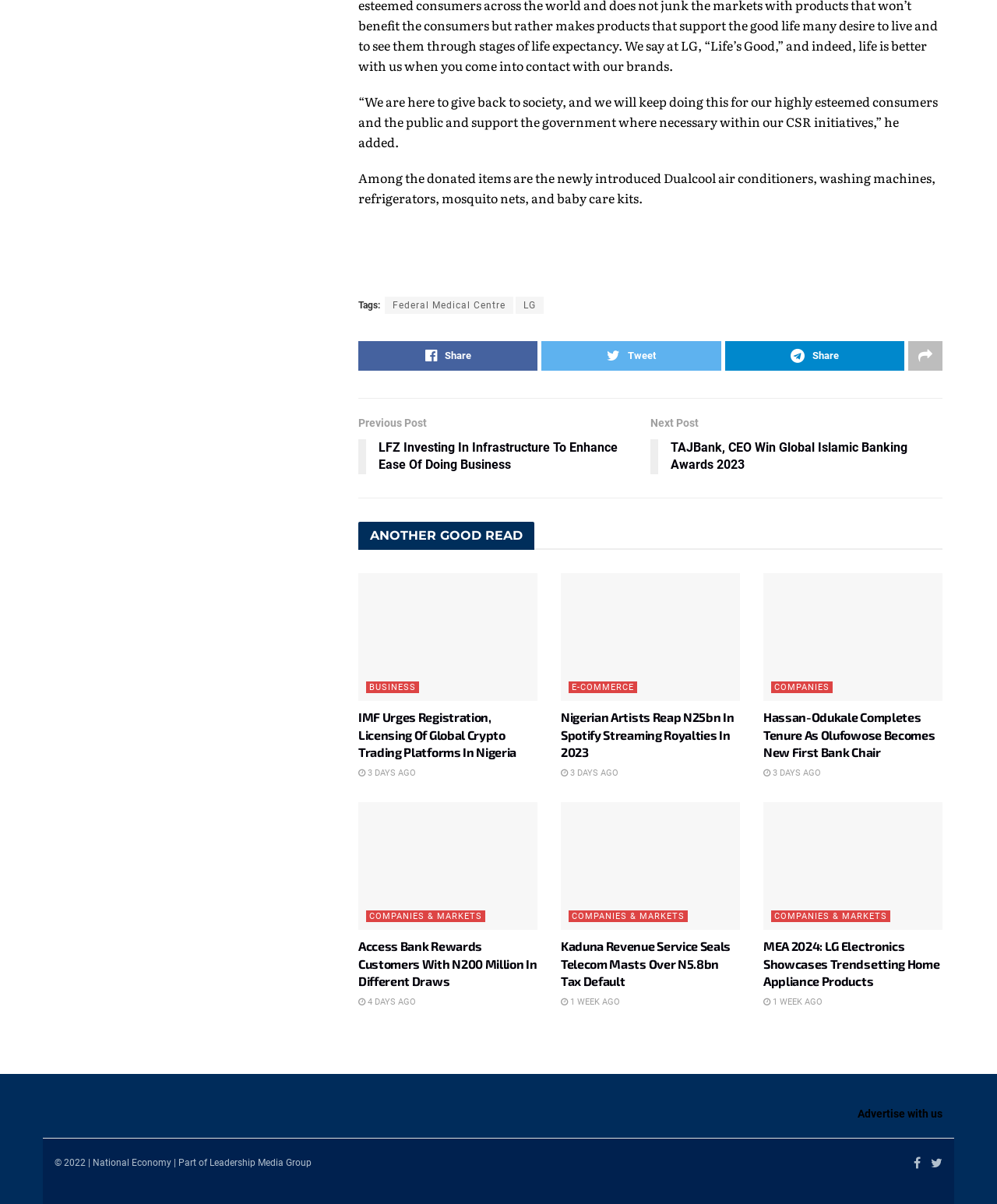Locate the UI element described as follows: "parent_node: E-COMMERCE". Return the bounding box coordinates as four float numbers between 0 and 1 in the order [left, top, right, bottom].

[0.562, 0.476, 0.742, 0.582]